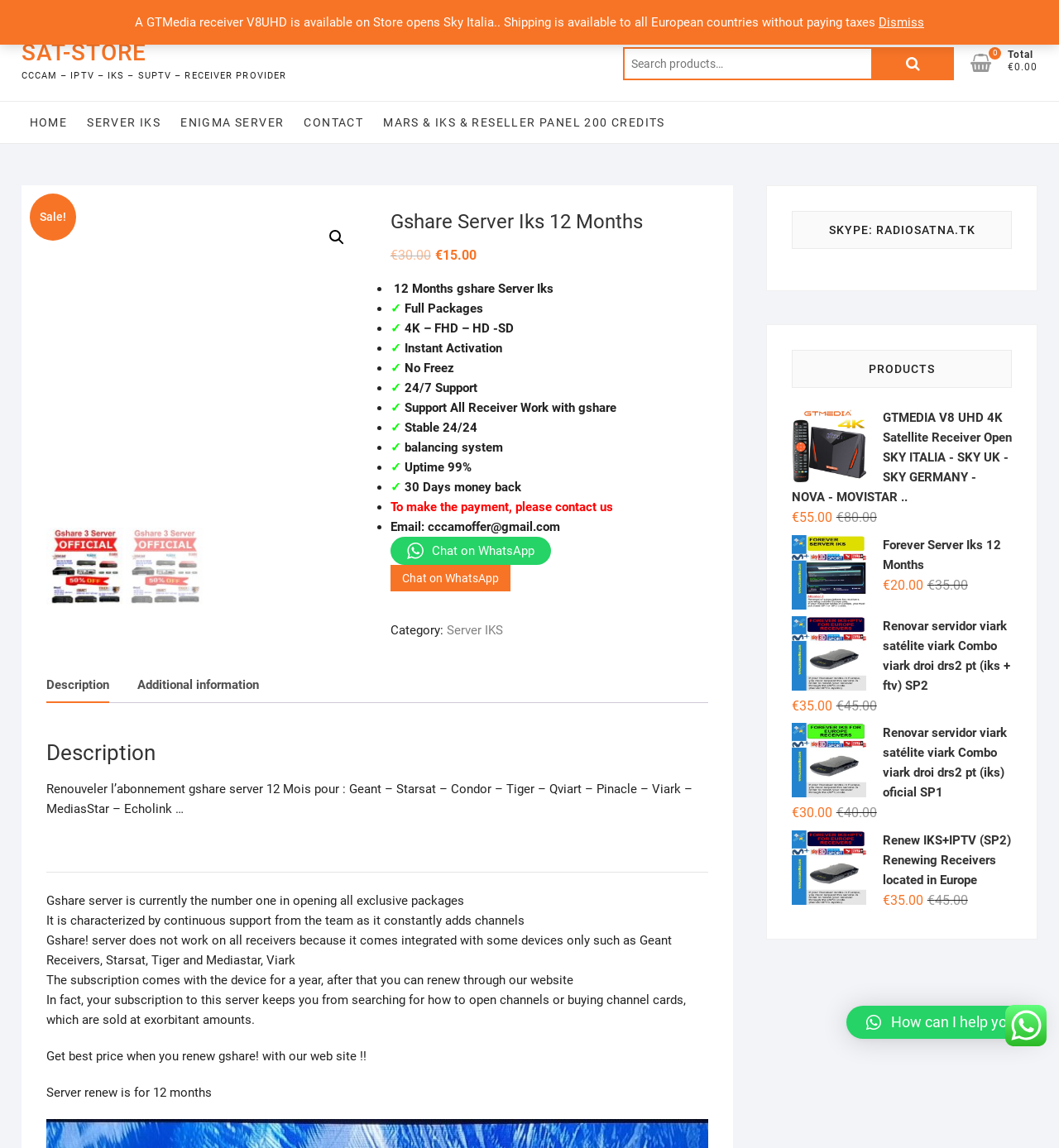Locate the coordinates of the bounding box for the clickable region that fulfills this instruction: "Click on Renew Gshare Server Online".

[0.043, 0.183, 0.343, 0.46]